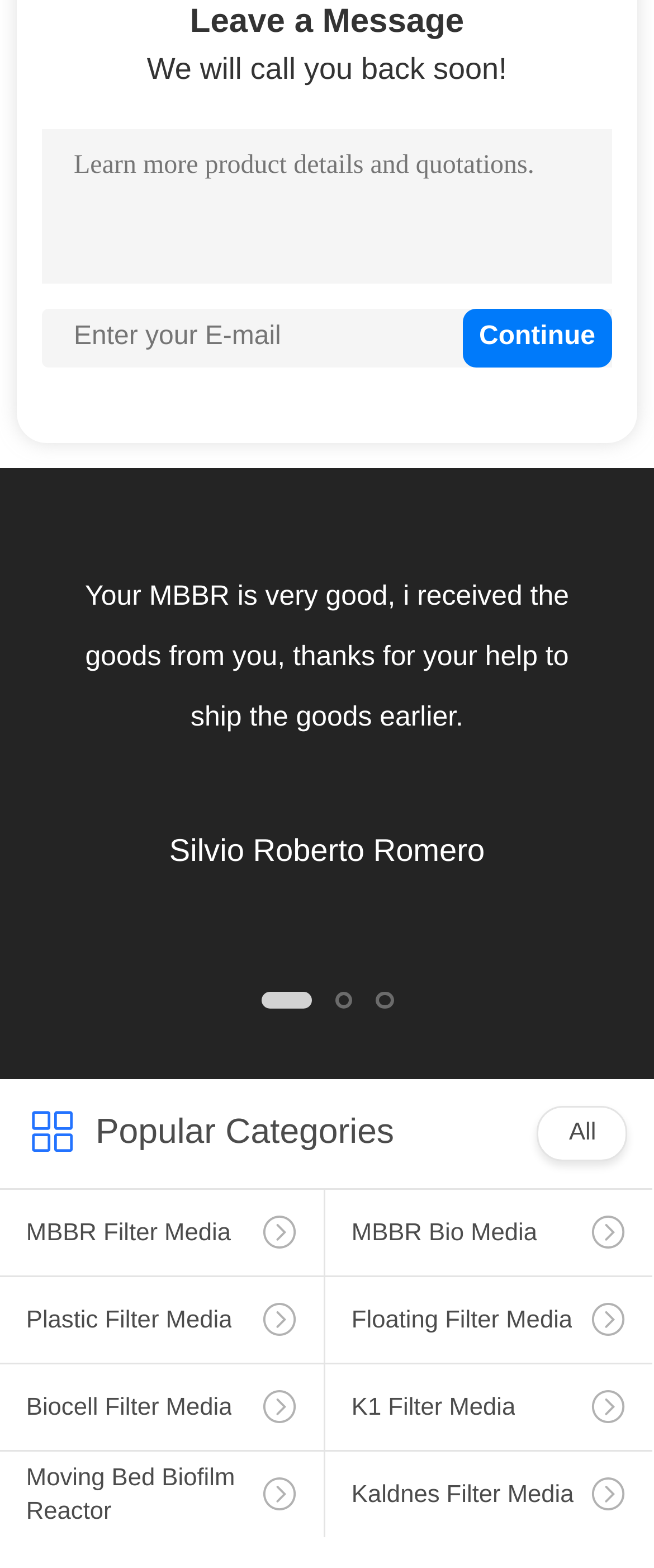Reply to the question with a single word or phrase:
How many categories are listed under 'Popular Categories'?

6